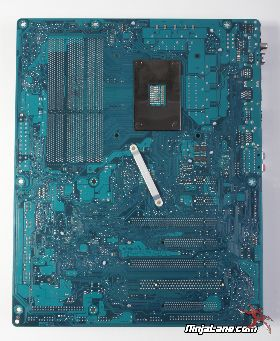Describe all the elements in the image extensively.

The image showcases a detailed view of a motherboard, specifically highlighting its intricate circuitry and layout. The motherboard features a vibrant blue PCB, characteristic of many high-performance models. Prominent in the center is the CPU socket, designed to accommodate high-end processors. Surrounding the socket are several slots and connectors for memory modules and expansion cards, reflecting a typical layout for motherboards aimed at enthusiasts and gamers. The meticulous arrangement of traces and components indicates a focus on durability and performance, likely aligning with the Ultra Durable branding emphasized in the accompanying review. This motherboard represents the cutting-edge design and engineering prevalent in modern computing hardware, aimed at maximizing both functionality and aesthetic appeal.